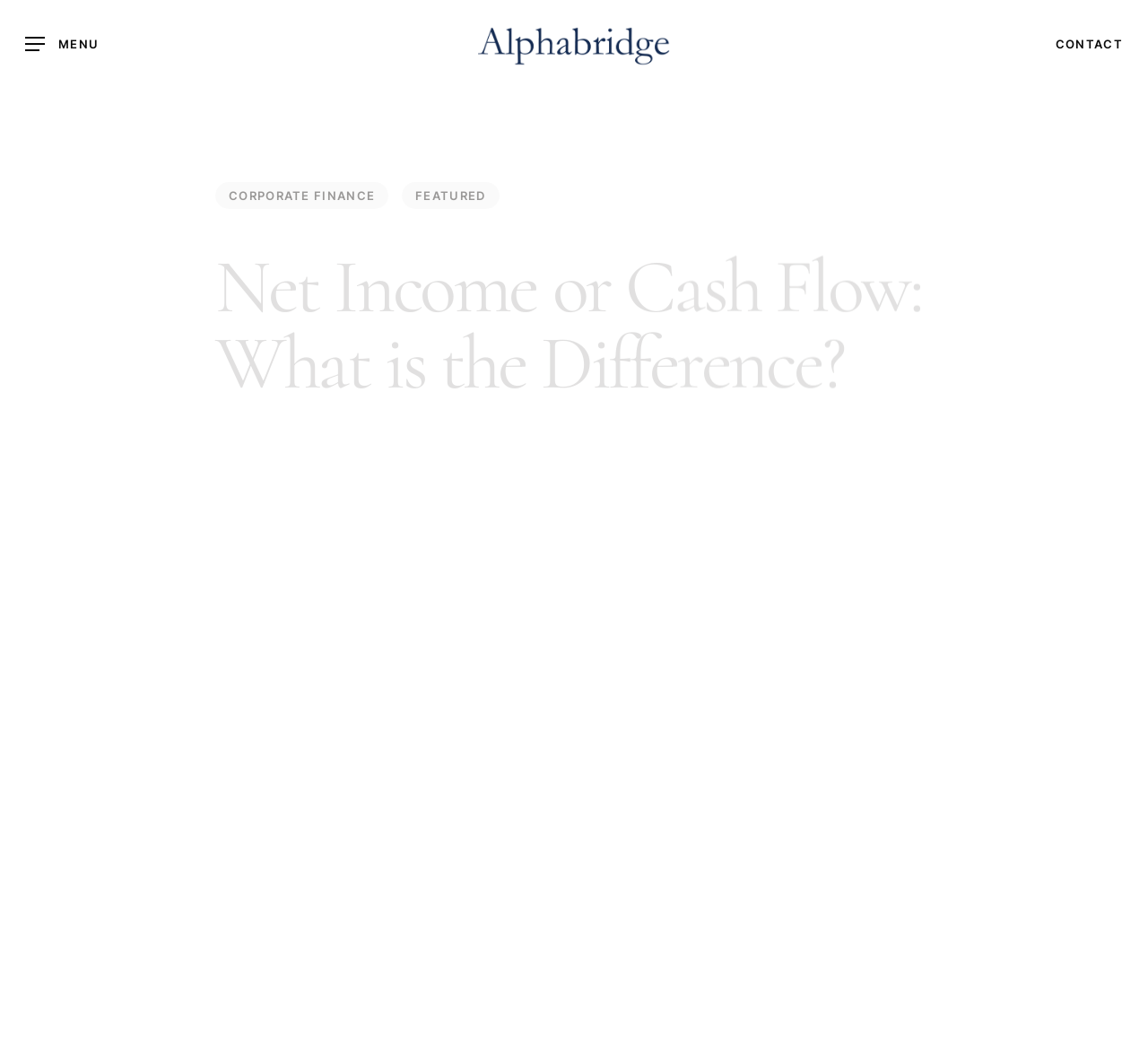What is the purpose of understanding net income and cash flow?
Please use the image to provide a one-word or short phrase answer.

Making informed financial decisions